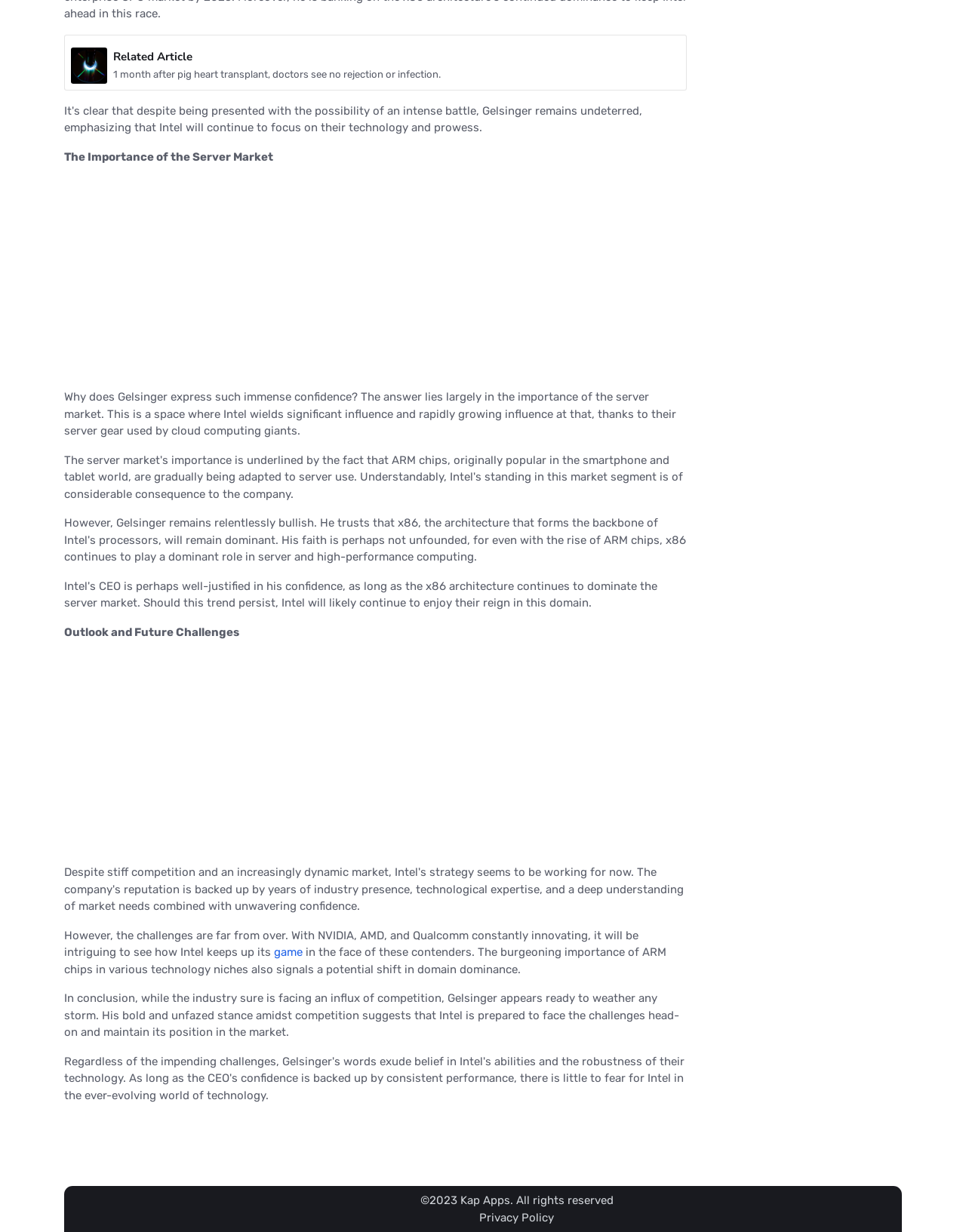What is the topic of the article?
Look at the image and answer the question with a single word or phrase.

Server market